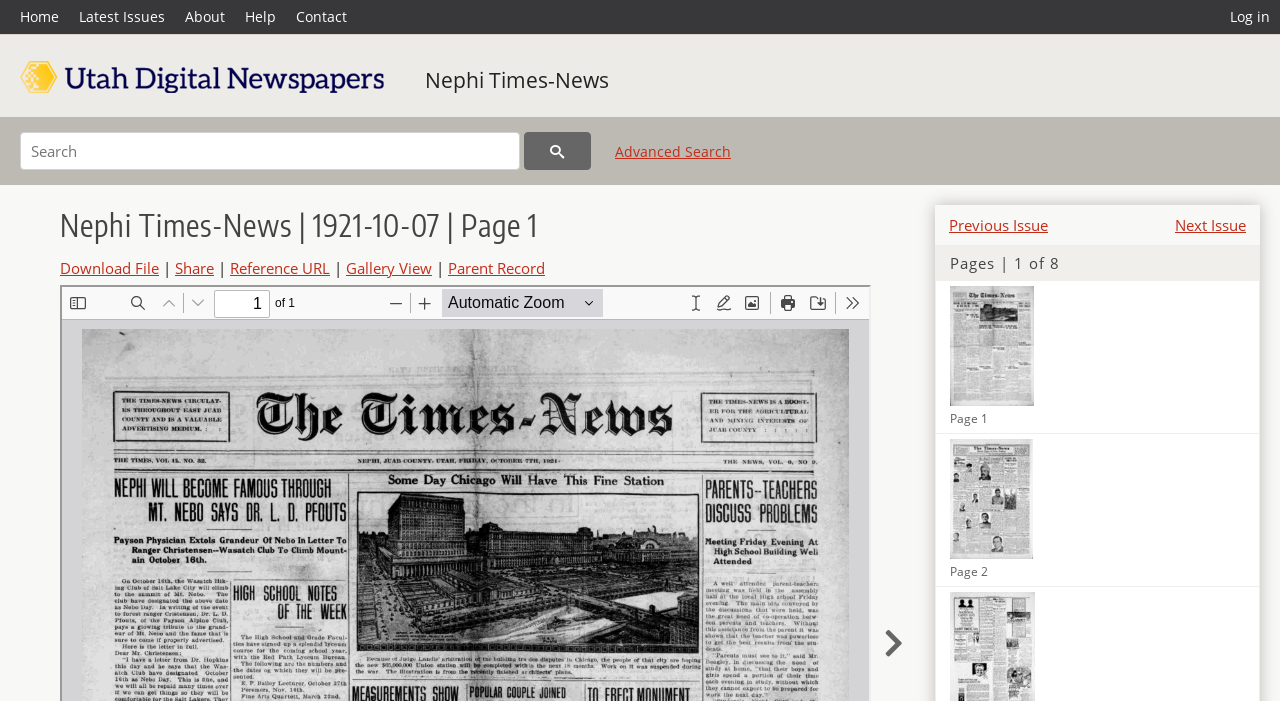Please identify the bounding box coordinates of the element on the webpage that should be clicked to follow this instruction: "Click the 'Contact Us' link". The bounding box coordinates should be given as four float numbers between 0 and 1, formatted as [left, top, right, bottom].

None